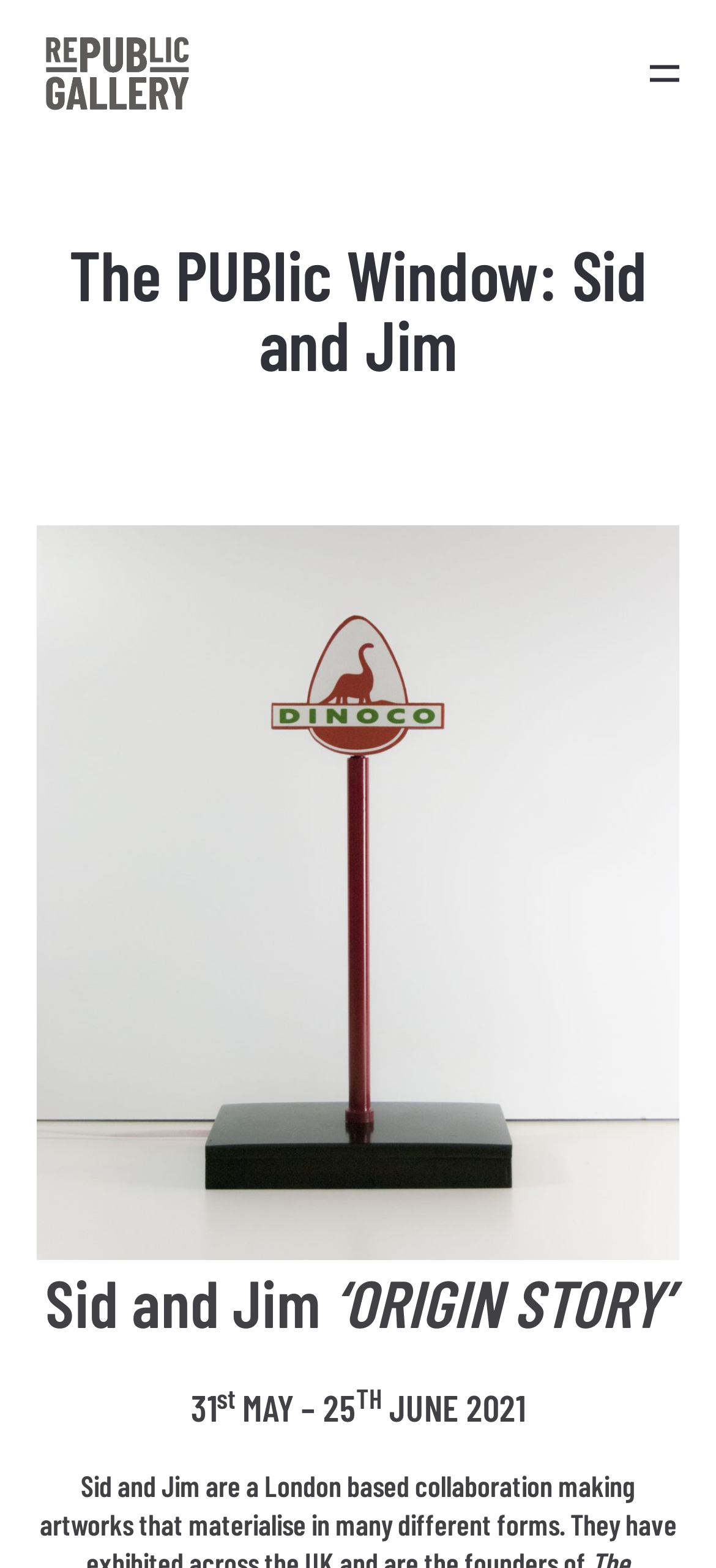Describe the entire webpage, focusing on both content and design.

The webpage appears to be an event or exhibition page, specifically for "The PUBlic Window: Sid and Jim" at the REPUBLIC GALLERY. 

At the top left, there is a link to the REPUBLIC GALLERY, accompanied by an image with the same name. 

On the top right, there is another link with an image, but without any text description. 

Below the top elements, there is a heading that displays the title of the event, "The PUBlic Window: Sid and Jim". 

A large figure or image takes up most of the page, spanning from the top to the bottom. 

At the bottom left, there are three lines of text. The first line reads "Sid and Jim", the second line says "‘ORIGIN STORY’", and the third line displays the dates "31 MAY – 25 JUNE 2021" with the "st" and "TH" in superscript.